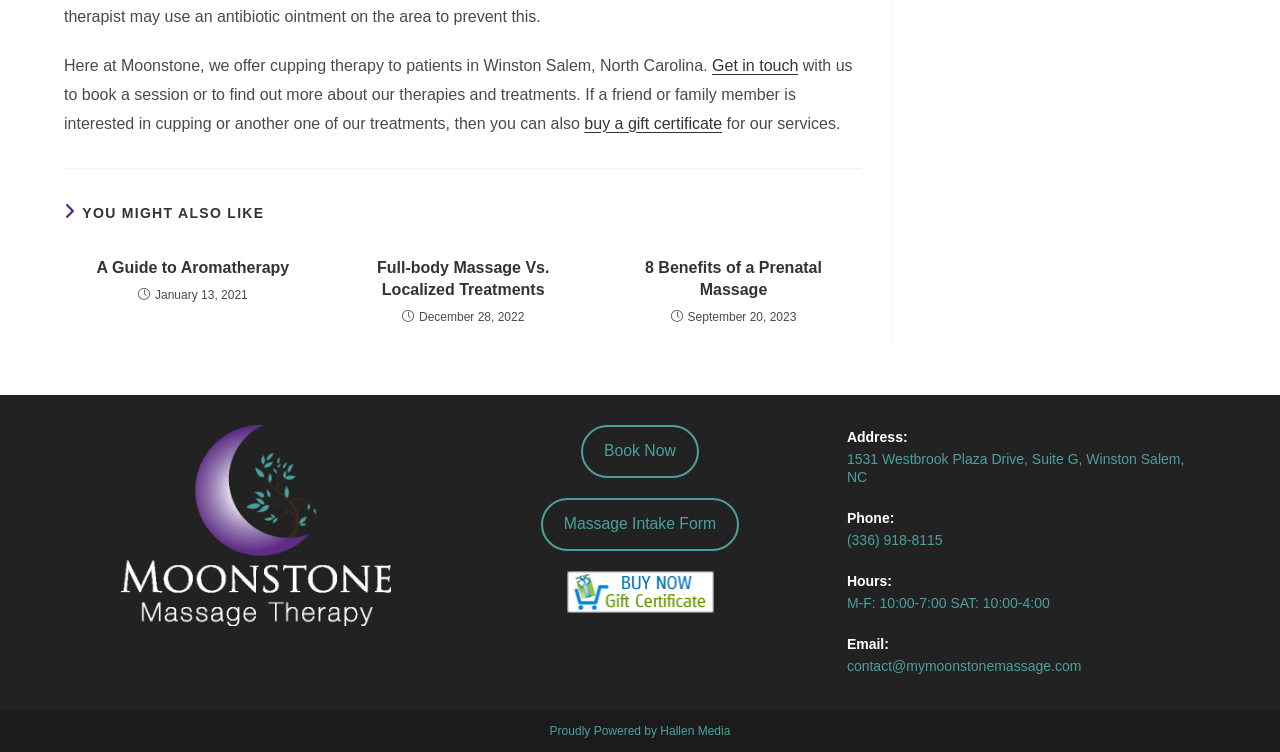Extract the bounding box coordinates for the UI element described as: "contact@mymoonstonemassage.com".

[0.662, 0.875, 0.845, 0.897]